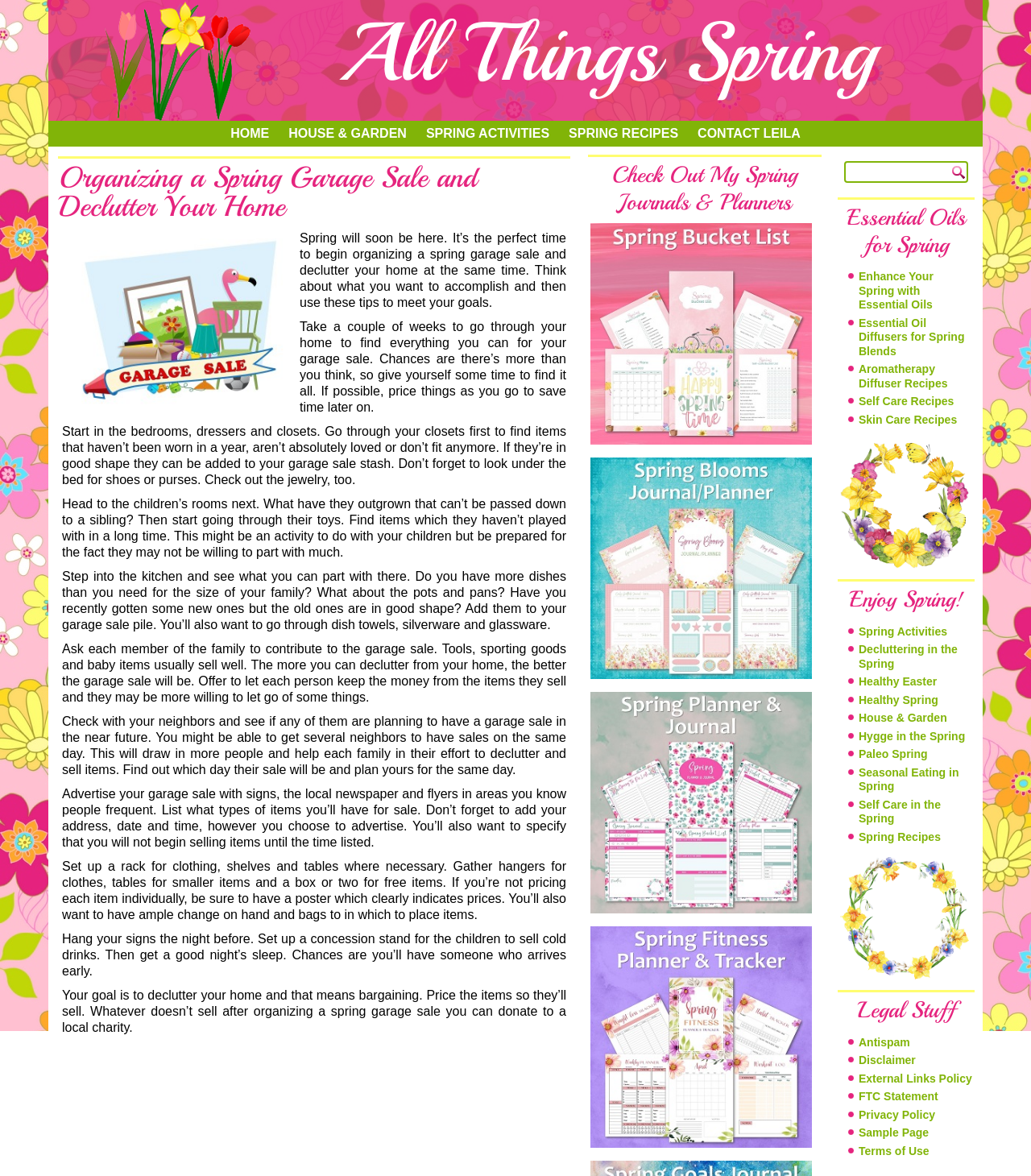Please identify the webpage's heading and generate its text content.

Organizing a Spring Garage Sale and Declutter Your Home